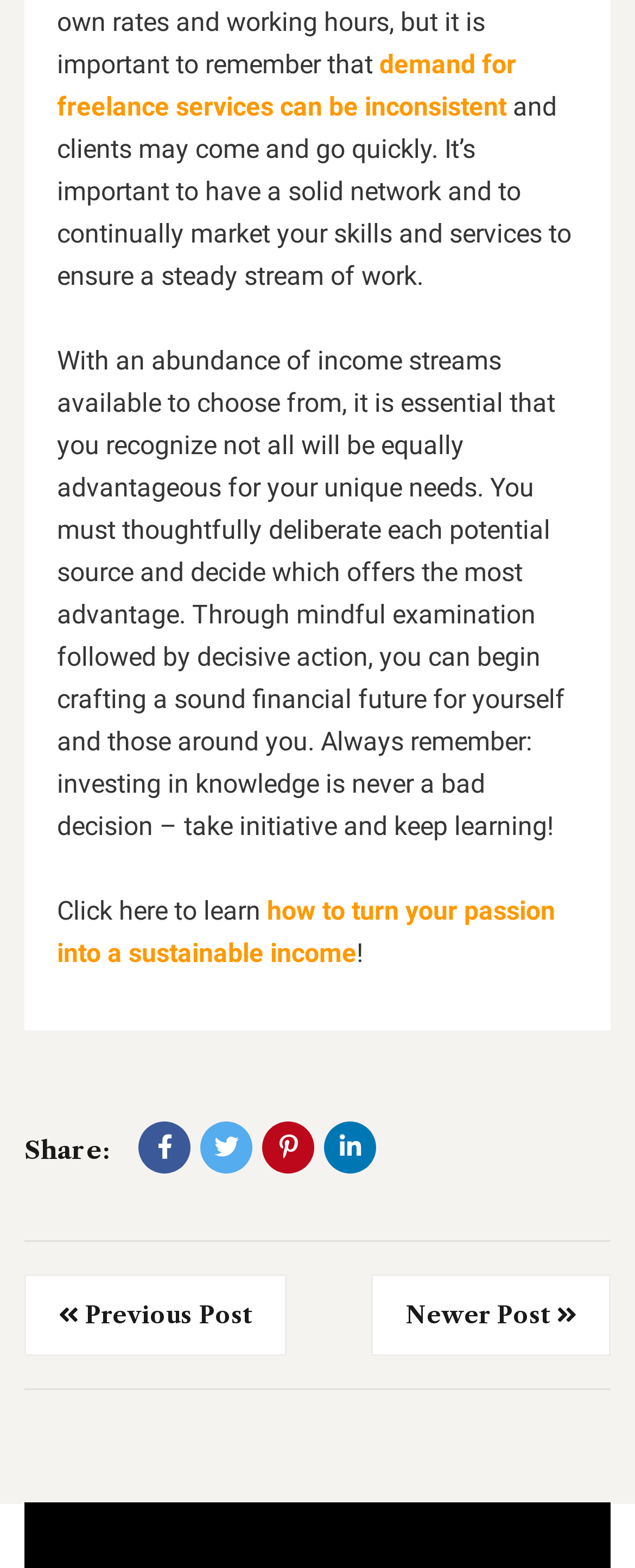What is the importance of investing in knowledge?
Respond with a short answer, either a single word or a phrase, based on the image.

It is never a bad decision